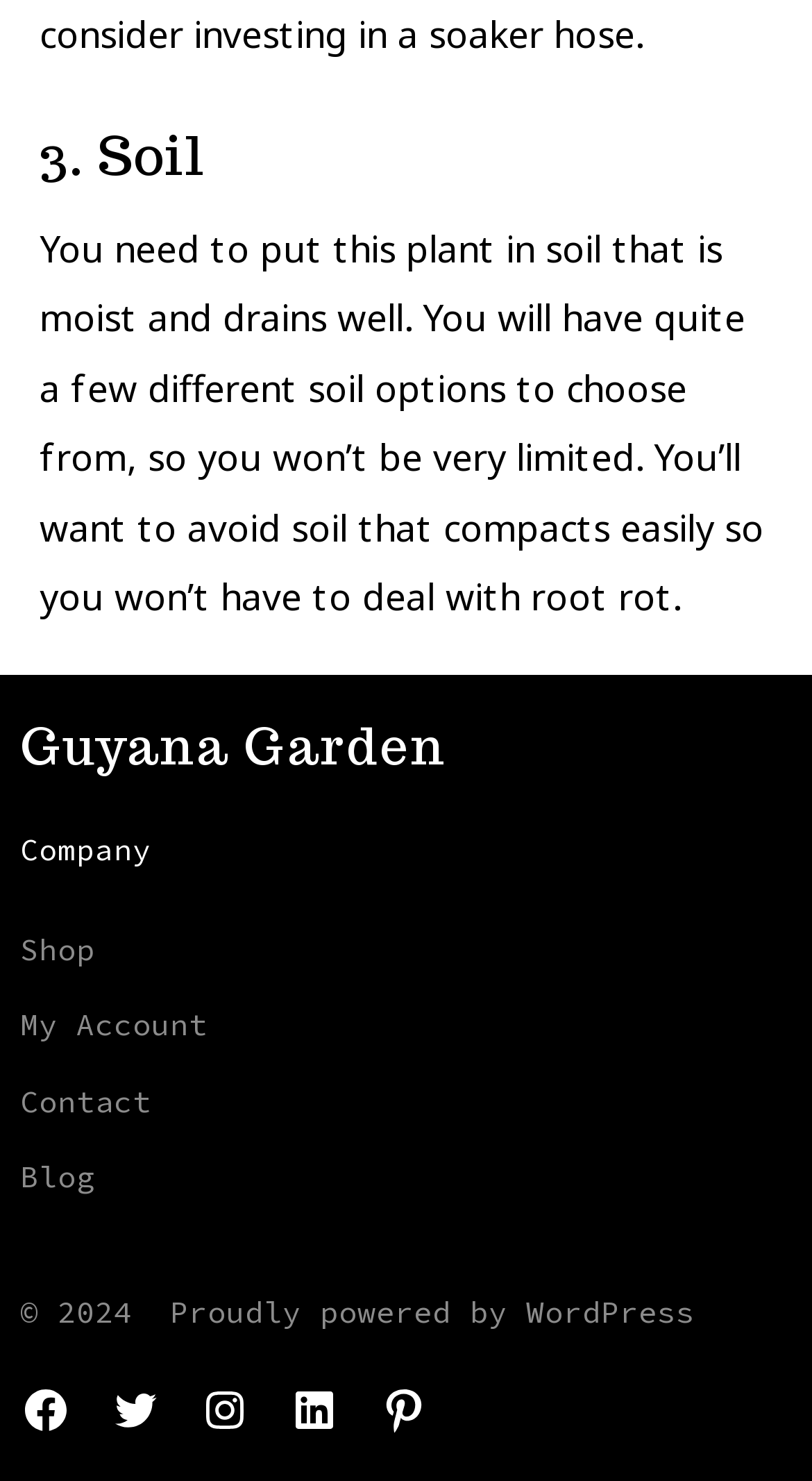Find the bounding box coordinates for the area you need to click to carry out the instruction: "Go to 'Shop'". The coordinates should be four float numbers between 0 and 1, indicated as [left, top, right, bottom].

[0.024, 0.629, 0.117, 0.654]